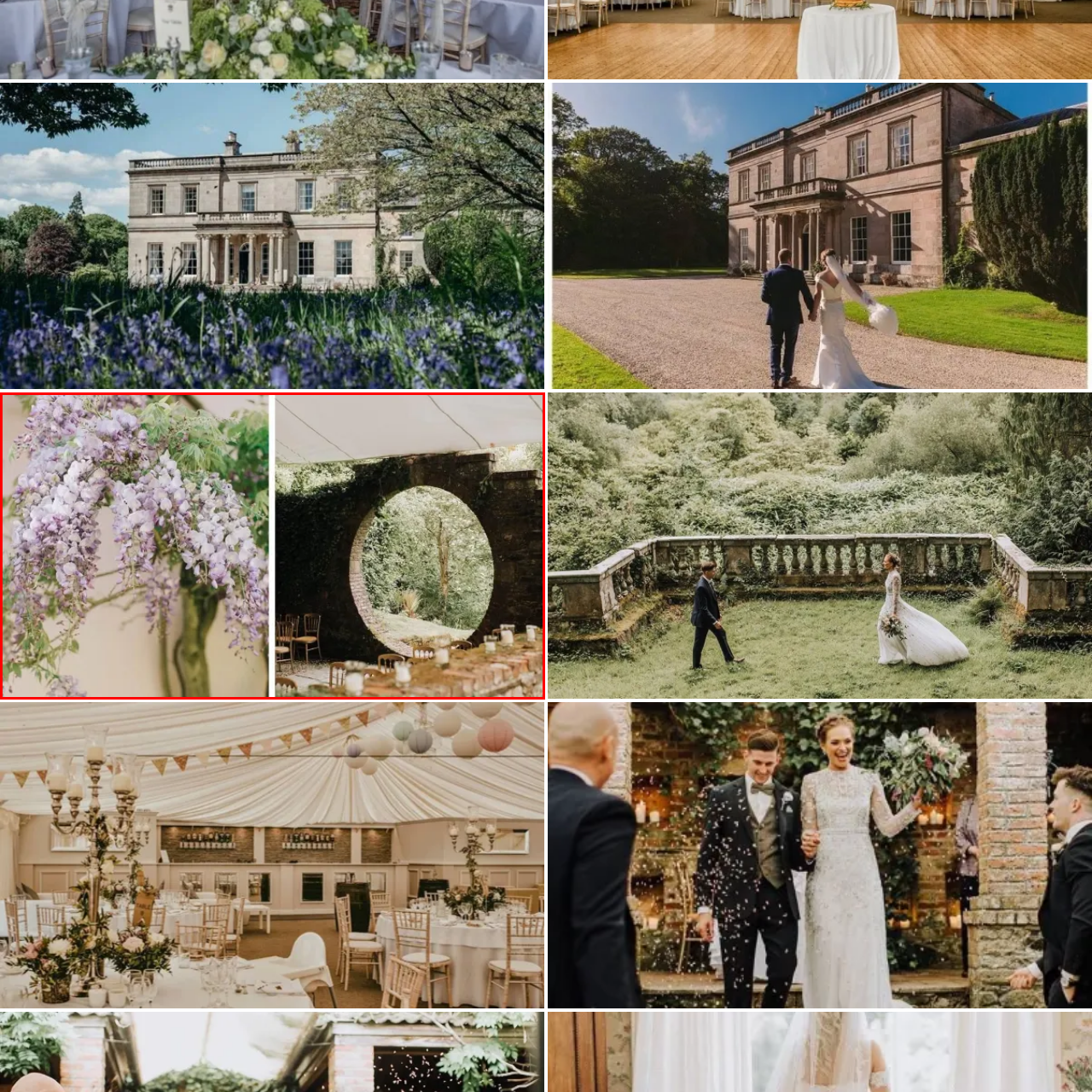Concentrate on the part of the image bordered in red, What shape is the stone arch? Answer concisely with a word or phrase.

Circular